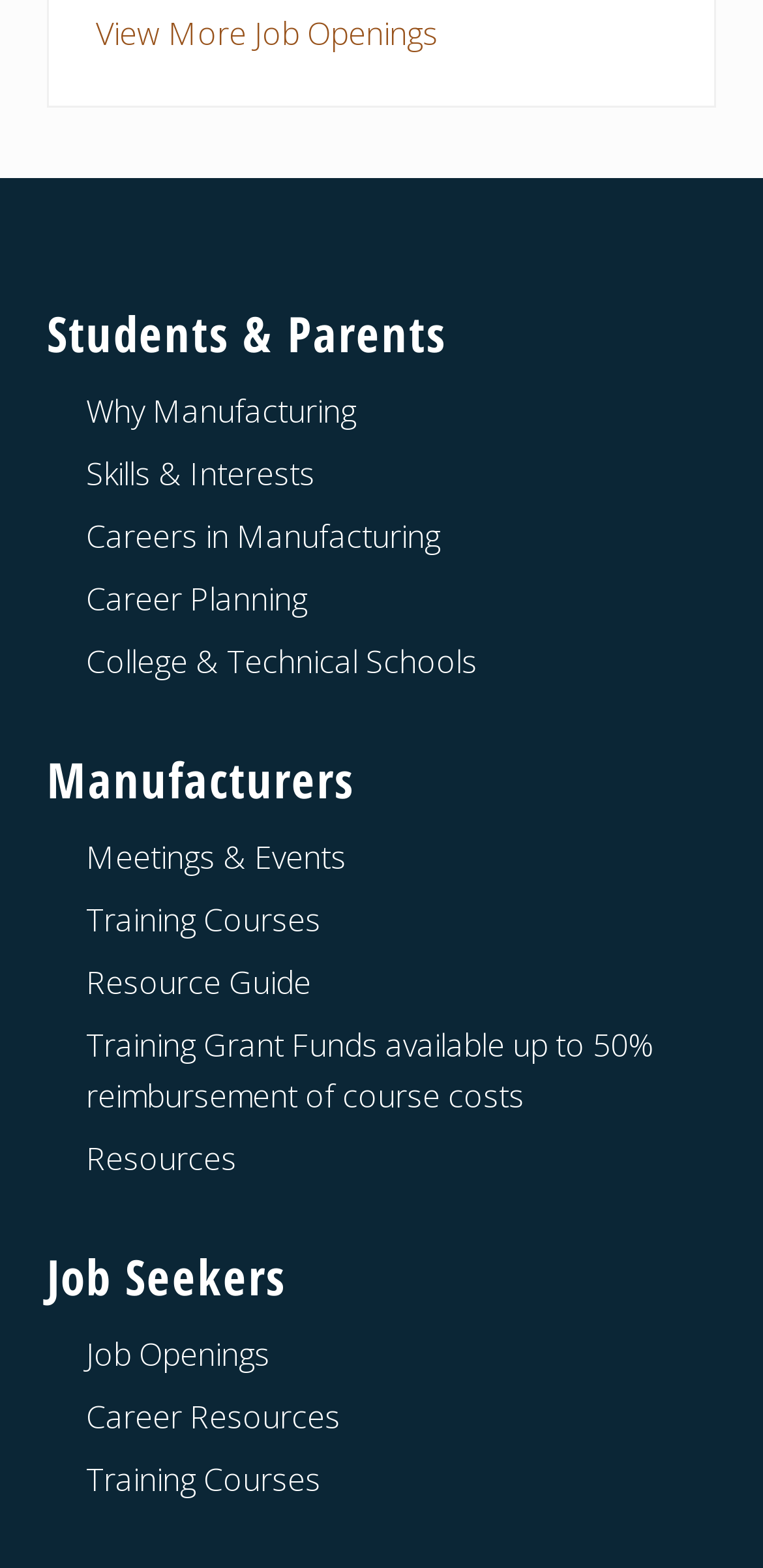What is the topic of the 'Meetings & Events' link?
Please provide a single word or phrase in response based on the screenshot.

Manufacturers